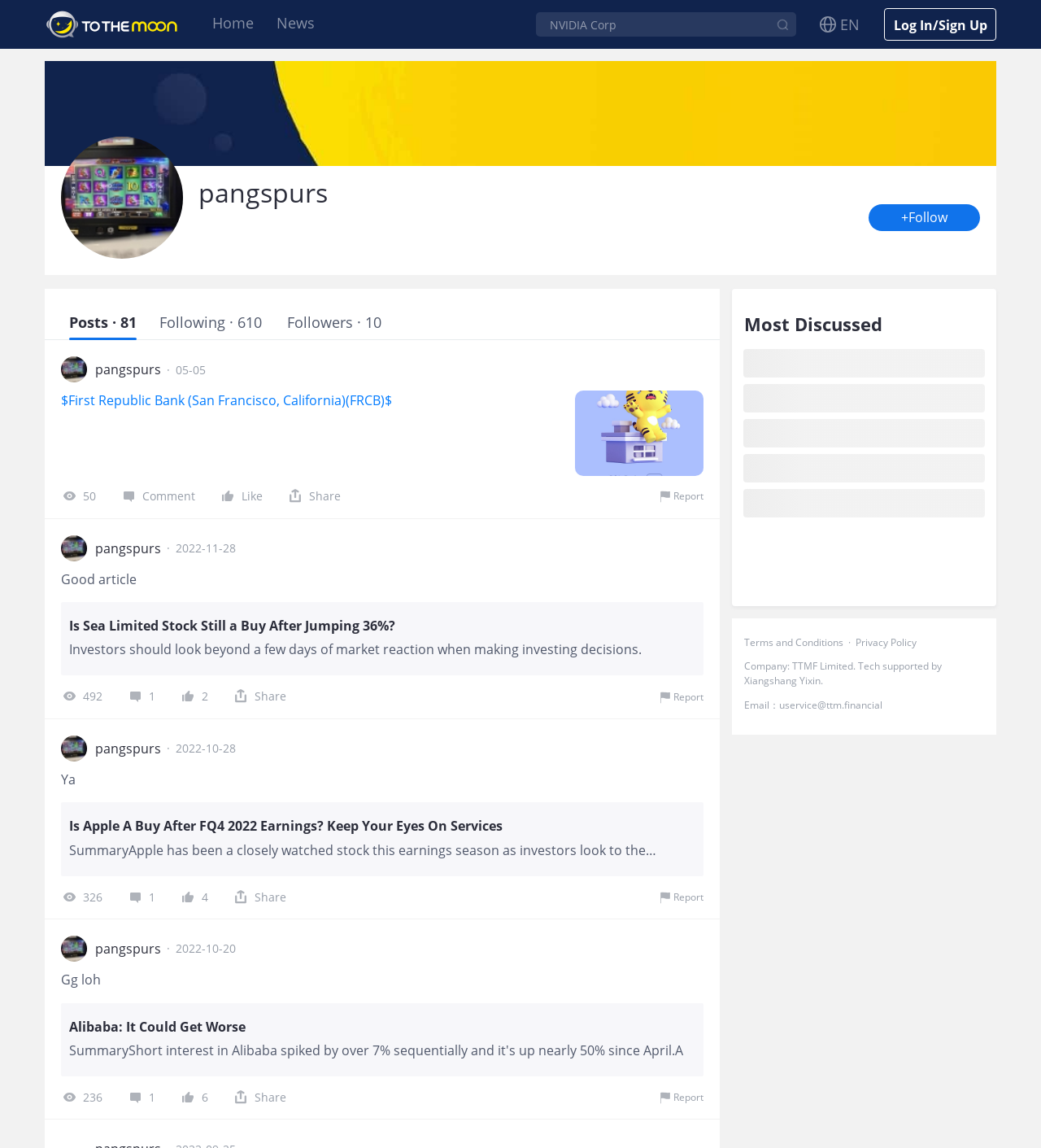Please locate the bounding box coordinates for the element that should be clicked to achieve the following instruction: "Search for NVIDIA Corp". Ensure the coordinates are given as four float numbers between 0 and 1, i.e., [left, top, right, bottom].

[0.515, 0.011, 0.765, 0.032]